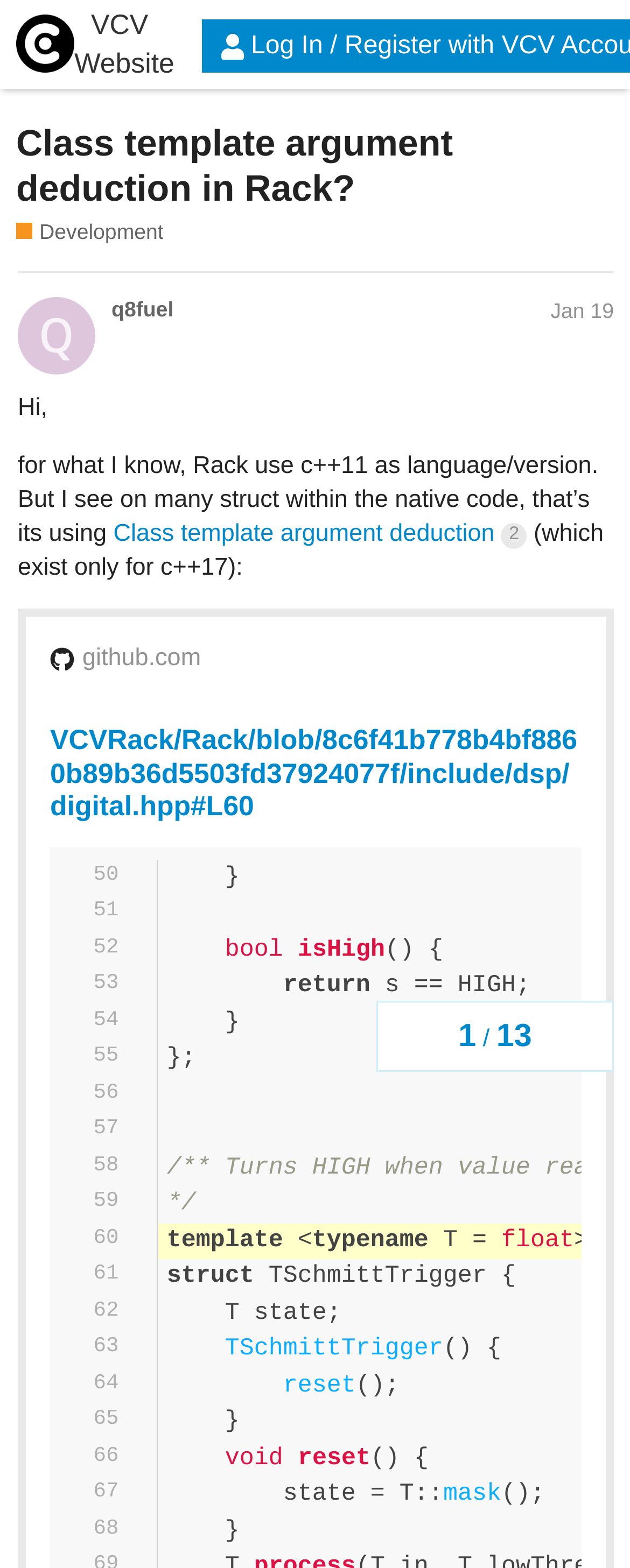Please identify the bounding box coordinates of the area I need to click to accomplish the following instruction: "Click on the link 'q8fuel'".

[0.177, 0.189, 0.275, 0.206]